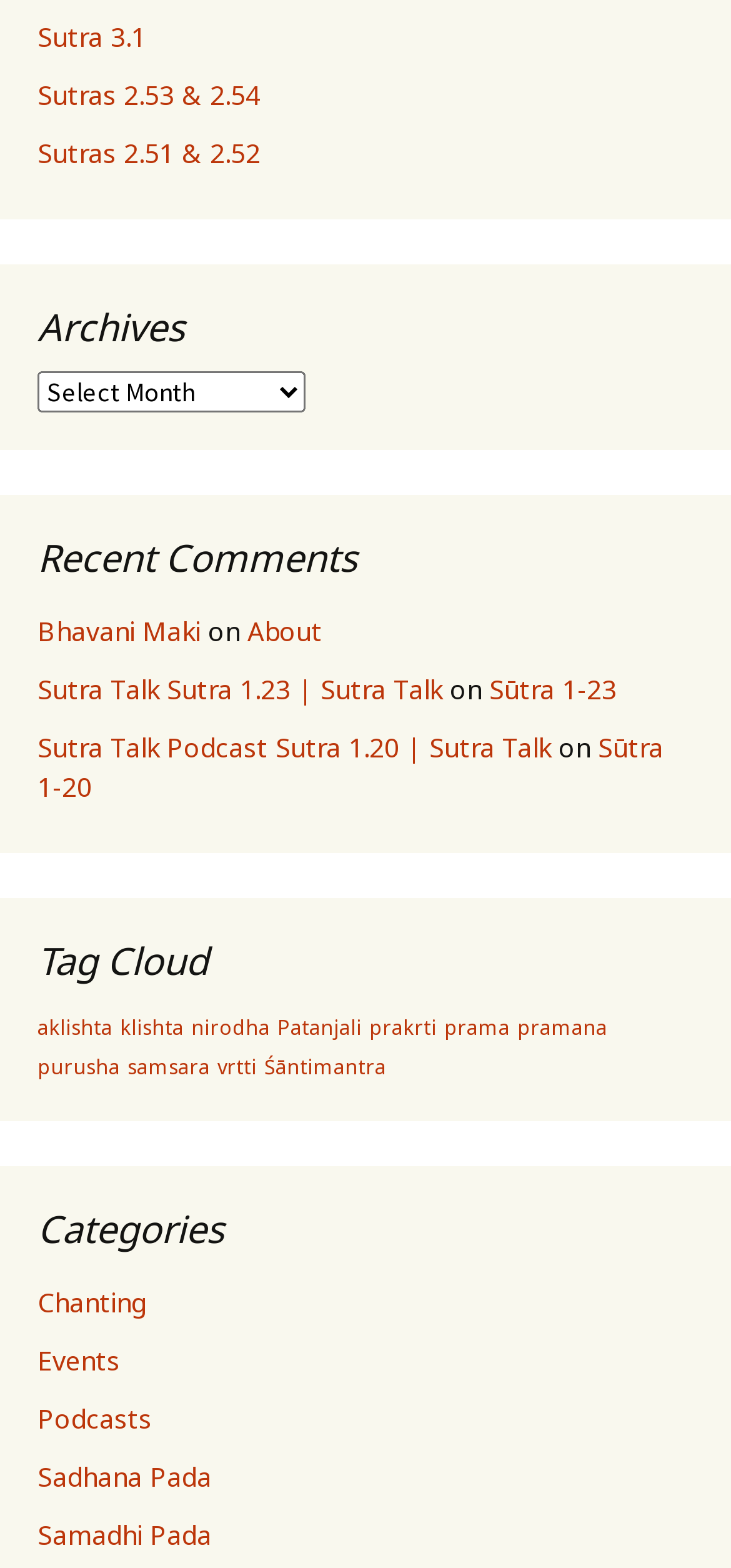Can you find the bounding box coordinates for the element that needs to be clicked to execute this instruction: "Browse Chanting category"? The coordinates should be given as four float numbers between 0 and 1, i.e., [left, top, right, bottom].

[0.051, 0.819, 0.2, 0.841]